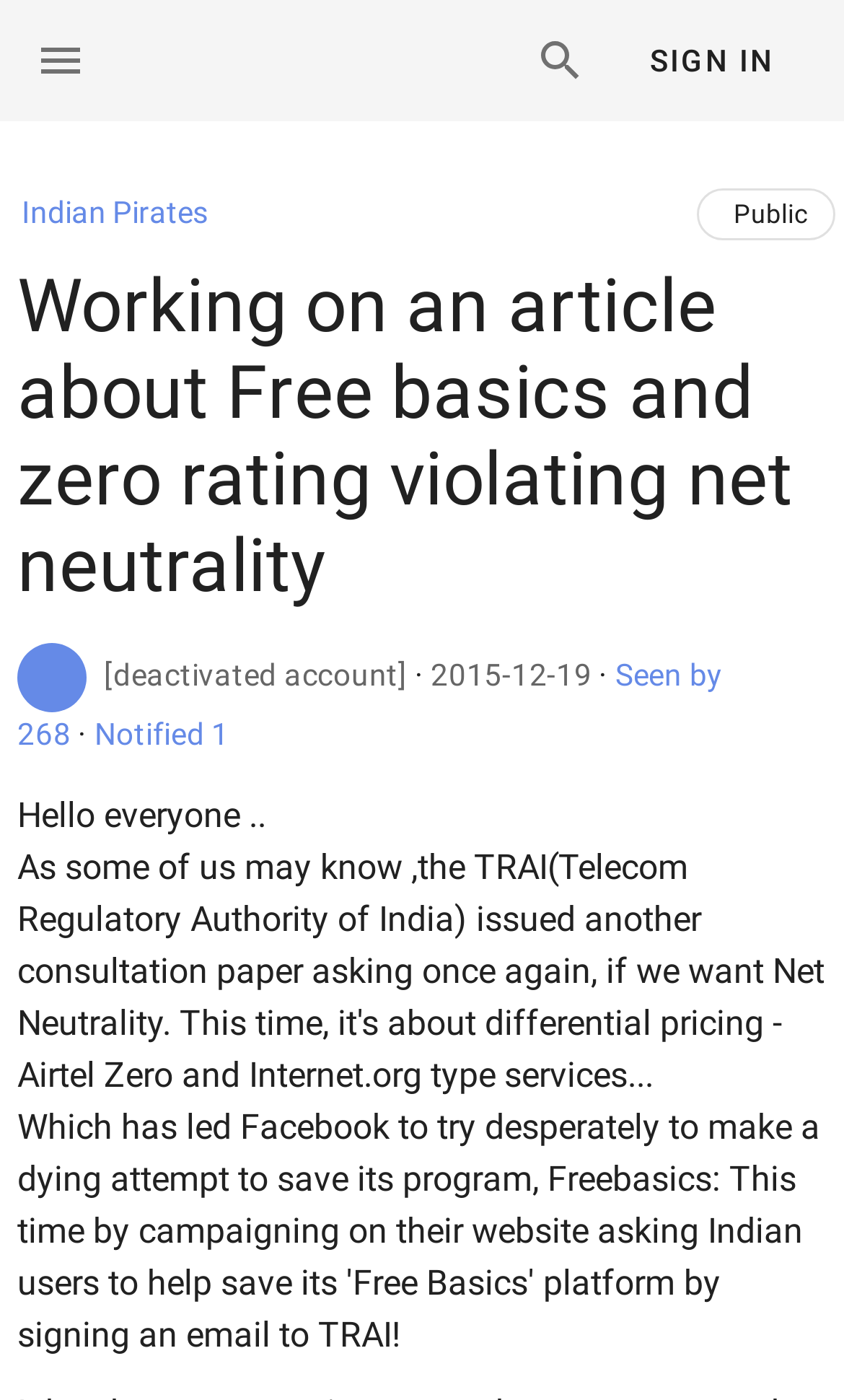How many notifications were sent?
Using the image as a reference, answer the question in detail.

I found the answer by looking at the link element with the text 'Notified 1', which suggests the number of notifications sent.